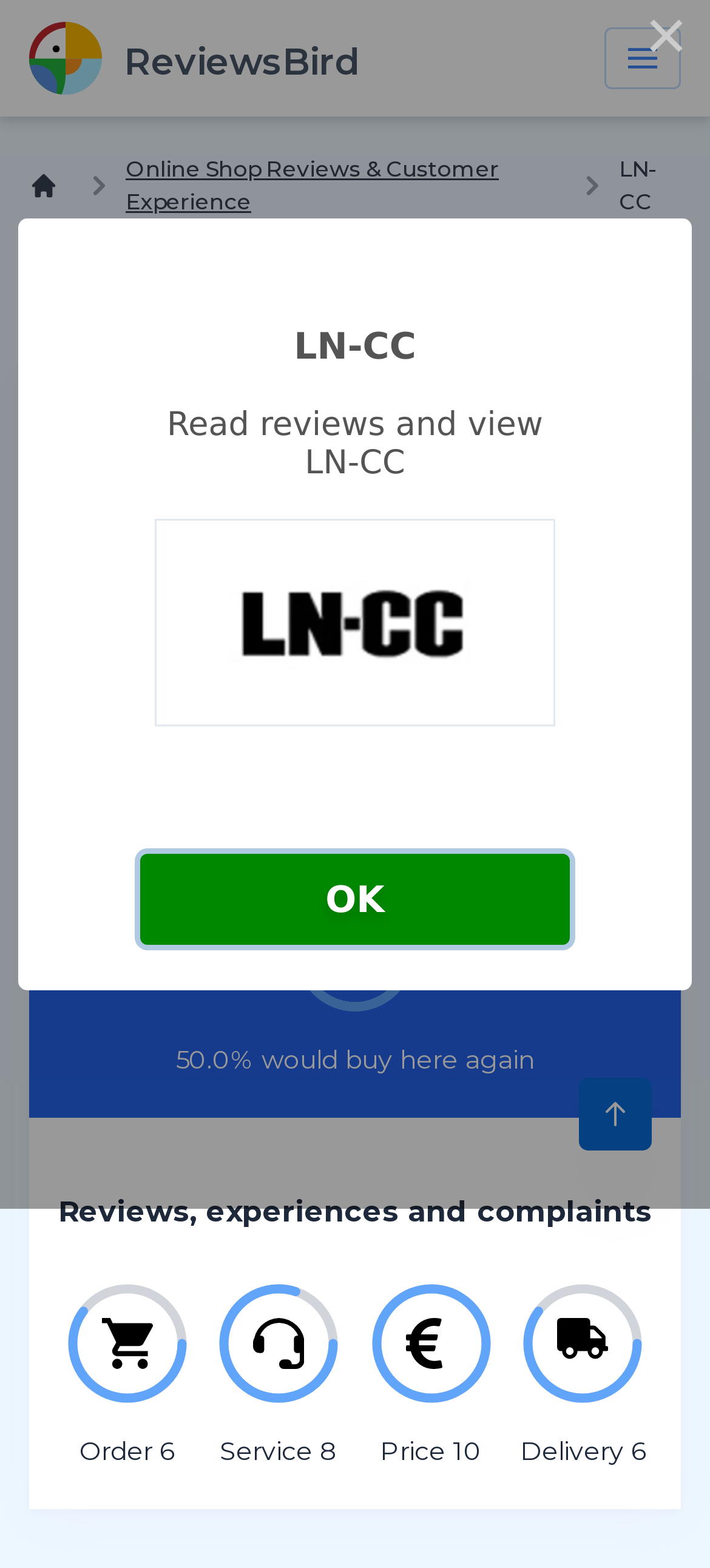What is the name of the online shop being reviewed? Analyze the screenshot and reply with just one word or a short phrase.

LN-CC